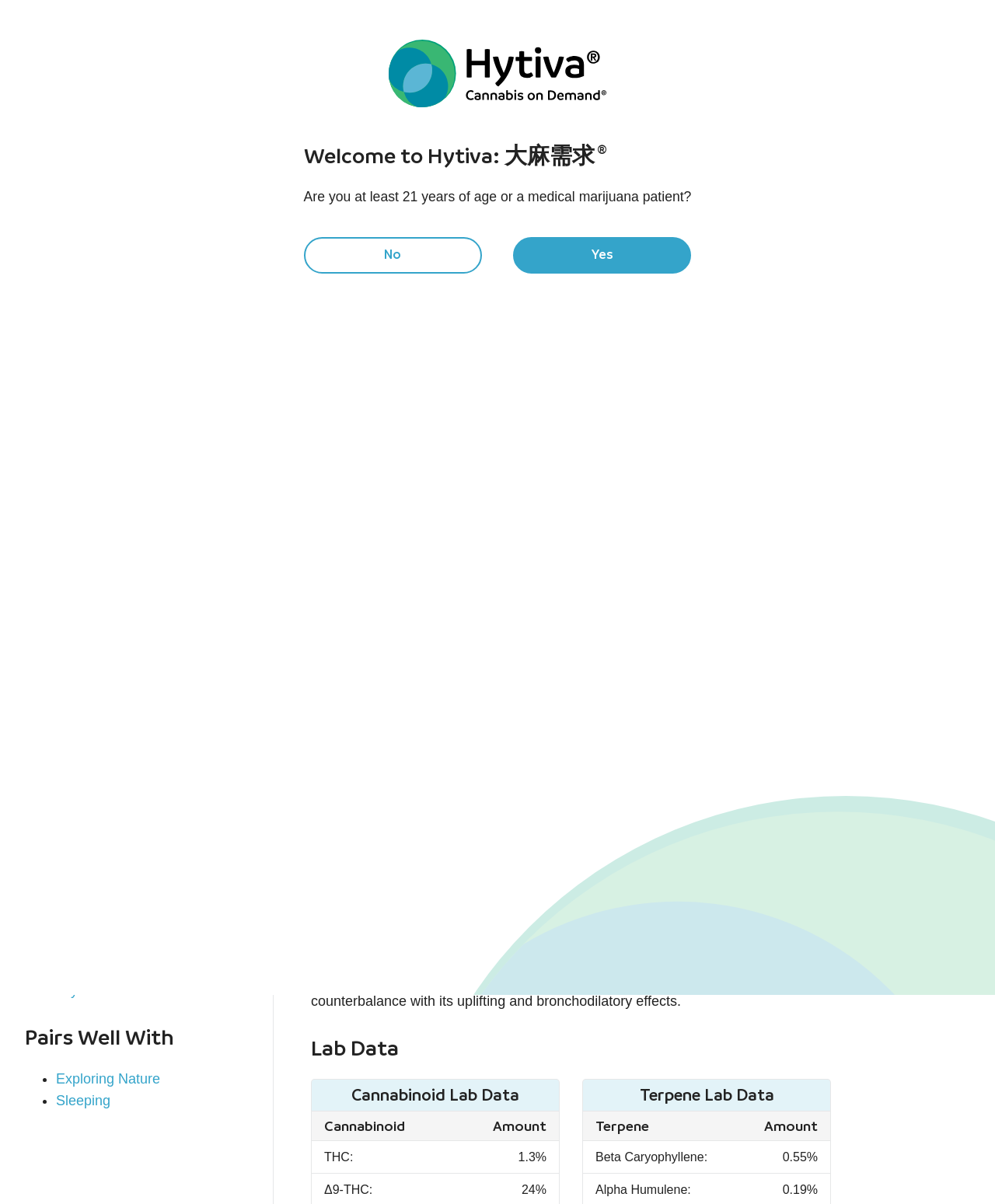Can you determine the bounding box coordinates of the area that needs to be clicked to fulfill the following instruction: "Buy Cheese near you"?

[0.814, 0.169, 0.975, 0.196]